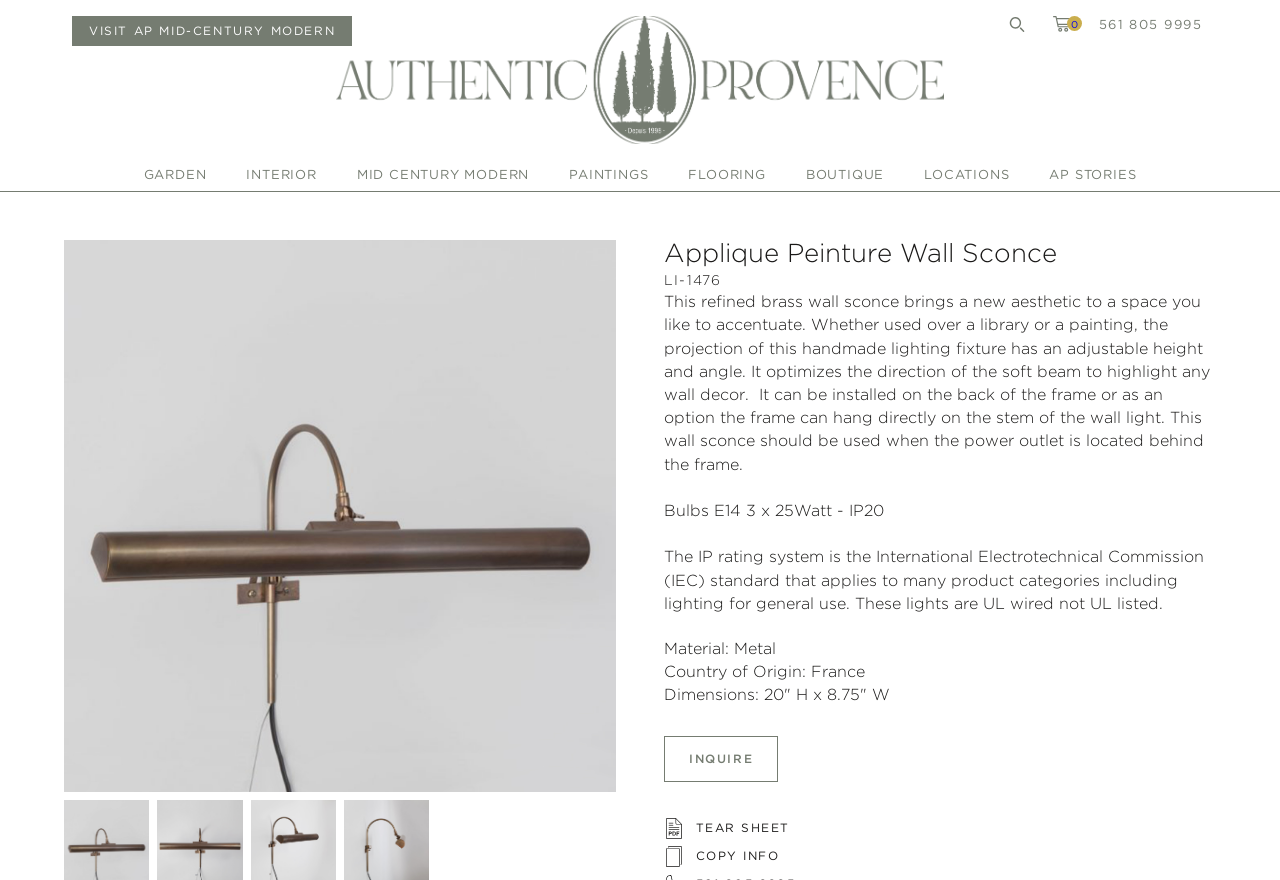Given the element description "Visit AP Mid-Century Modern", identify the bounding box of the corresponding UI element.

[0.056, 0.018, 0.275, 0.052]